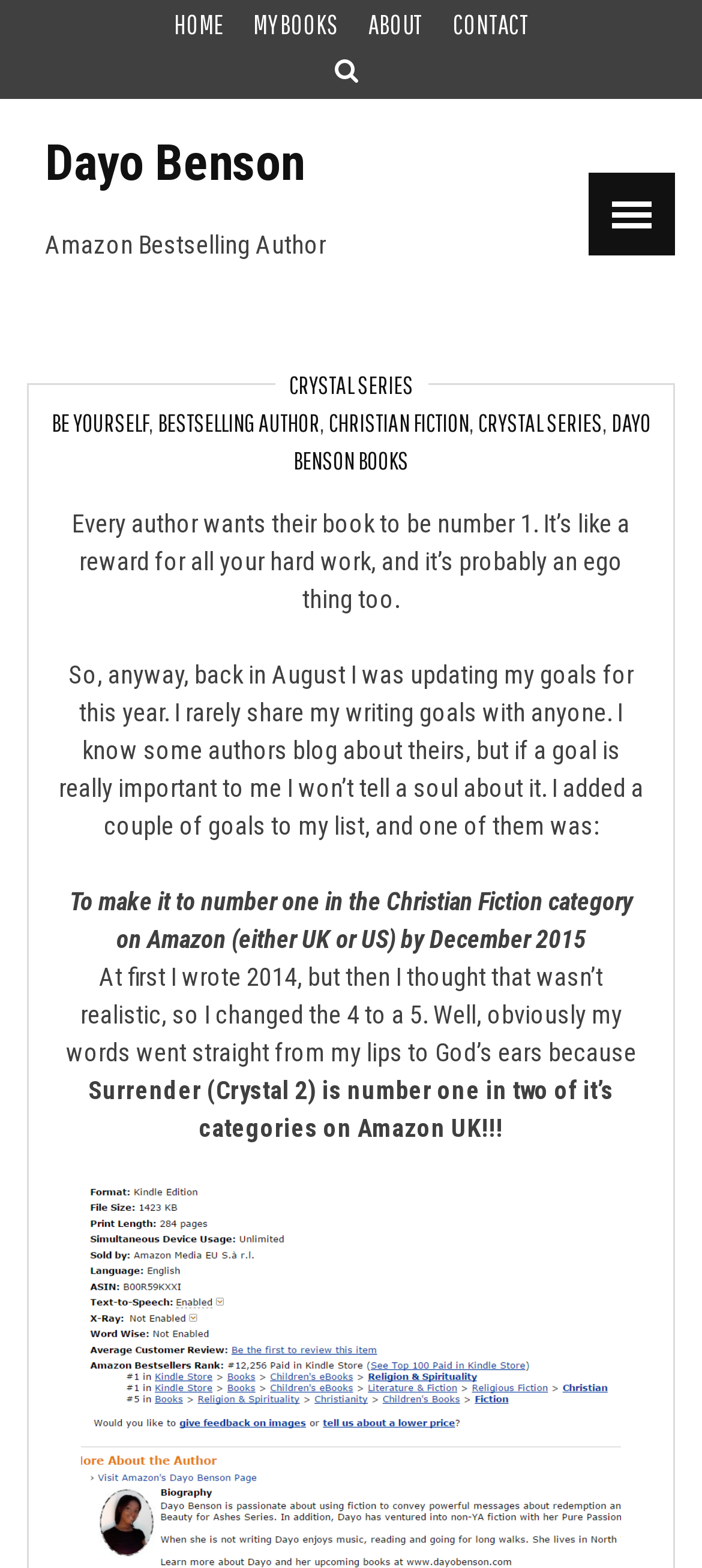Find the bounding box coordinates for the area that should be clicked to accomplish the instruction: "Click on the CONTACT link".

[0.645, 0.006, 0.753, 0.026]